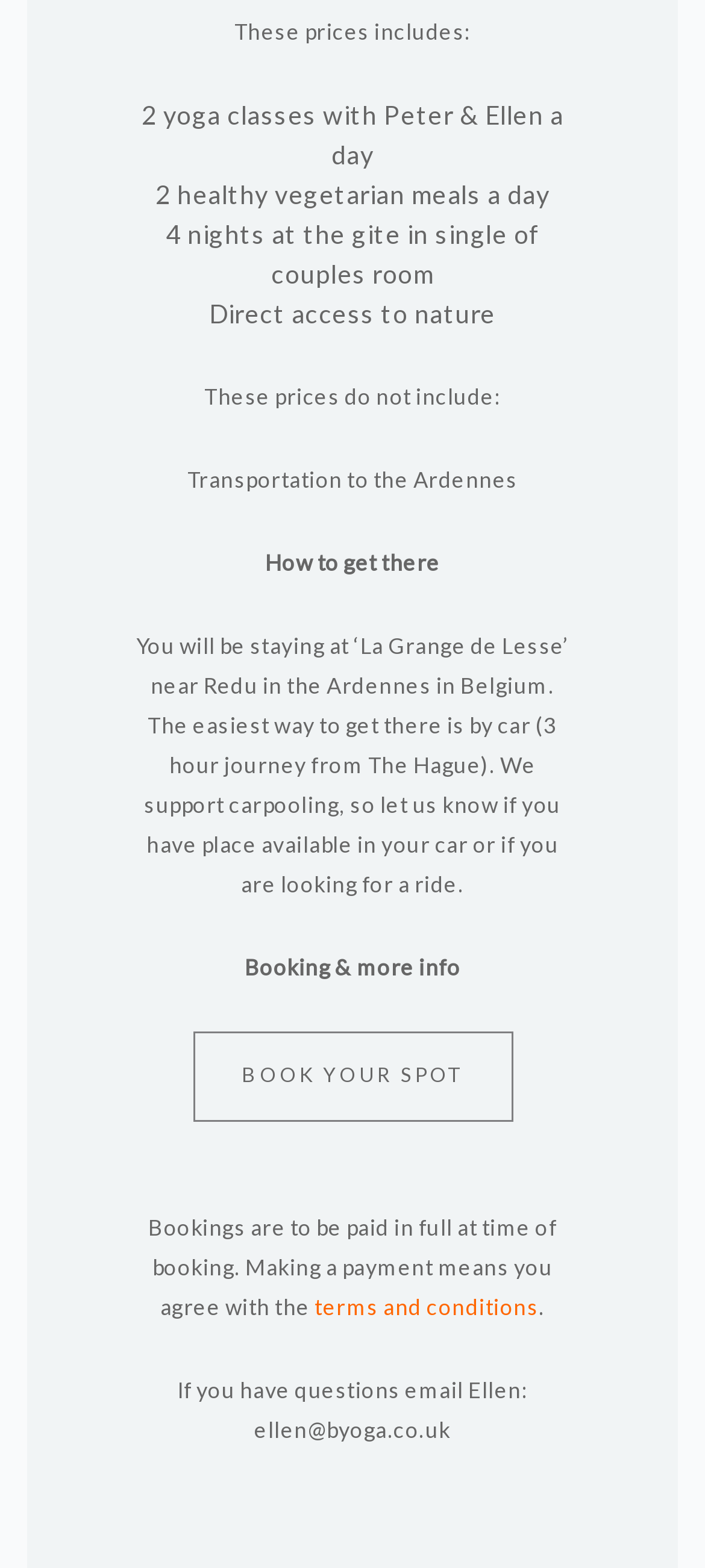Find and provide the bounding box coordinates for the UI element described with: "terms and conditions".

[0.446, 0.825, 0.764, 0.843]